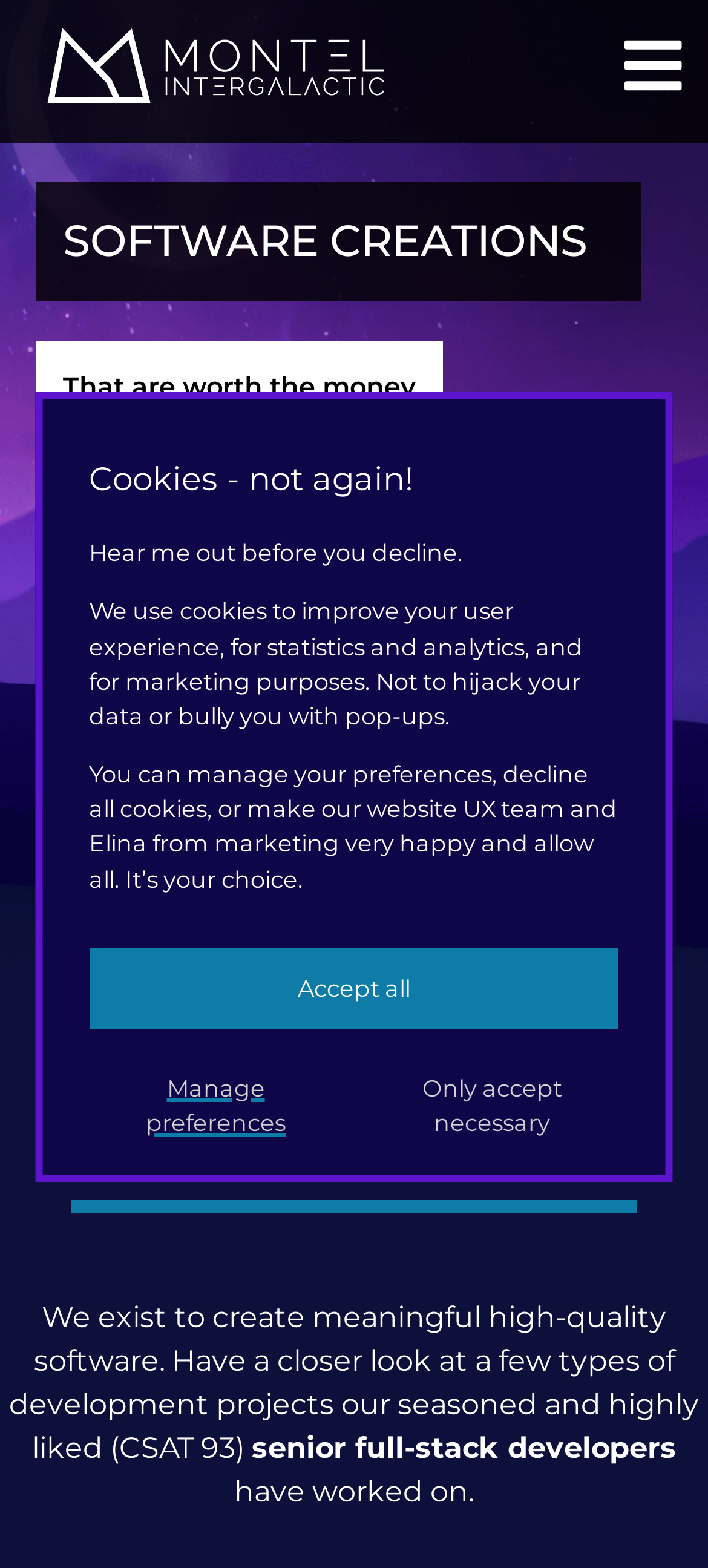What kind of software does the company create?
Using the image provided, answer with just one word or phrase.

High-quality software